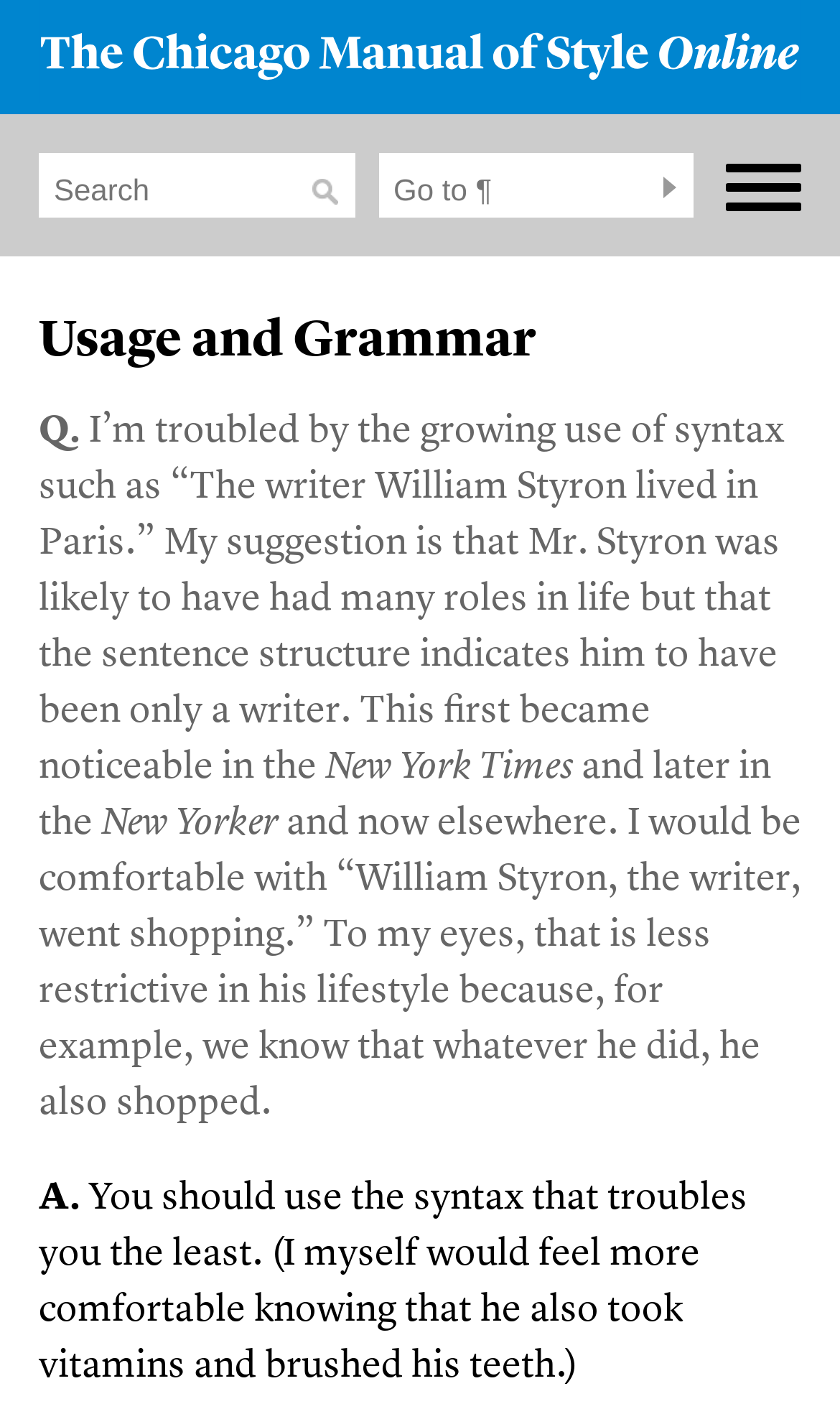What is the topic of the article?
Based on the image, give a one-word or short phrase answer.

Usage and Grammar